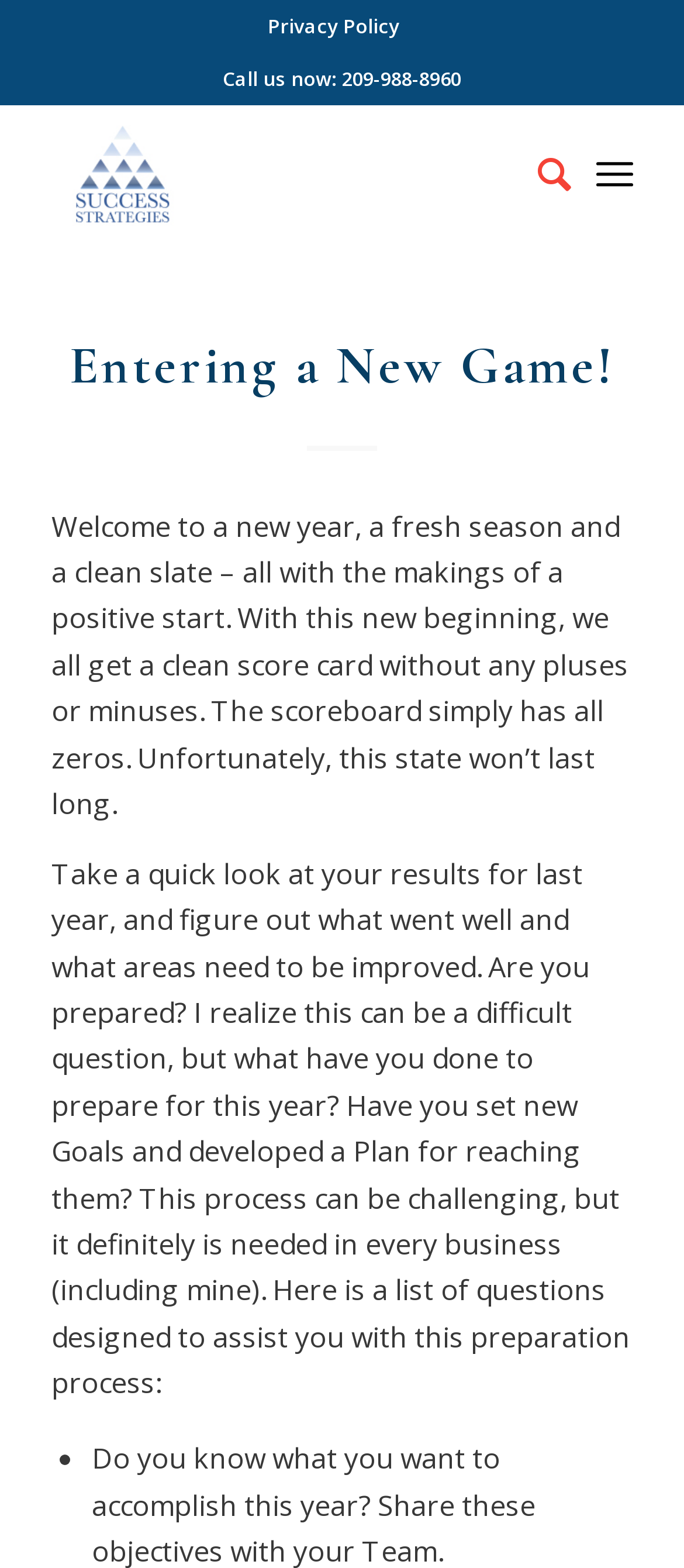Give an in-depth explanation of the webpage layout and content.

The webpage is titled "Entering a New Game! - Success Strategies" and appears to be a blog or article page focused on personal and business success. At the top left of the page, there is a vertical menu with a "Privacy Policy" option. Below the menu, there is a call-to-action text "Call us now: 209-988-8960" in the middle of the page.

The main content area is divided into sections, with a large image or logo "Success Strategies" at the top, taking up about half of the page width. Below the image, there is a header section with the title "Entering a New Game!" in a large font. 

The main article text starts below the header, with a welcoming message and a reflection on the new year. The text then transitions into a self-reflection section, encouraging the reader to evaluate their past year's performance and prepare for the new year by setting goals and developing a plan. The article provides a list of questions to assist with this preparation process, marked with bullet points.

On the top right side of the page, there are two menu items: "Search" and "Menu". These menu items are positioned horizontally, with "Search" on the left and "Menu" on the right.